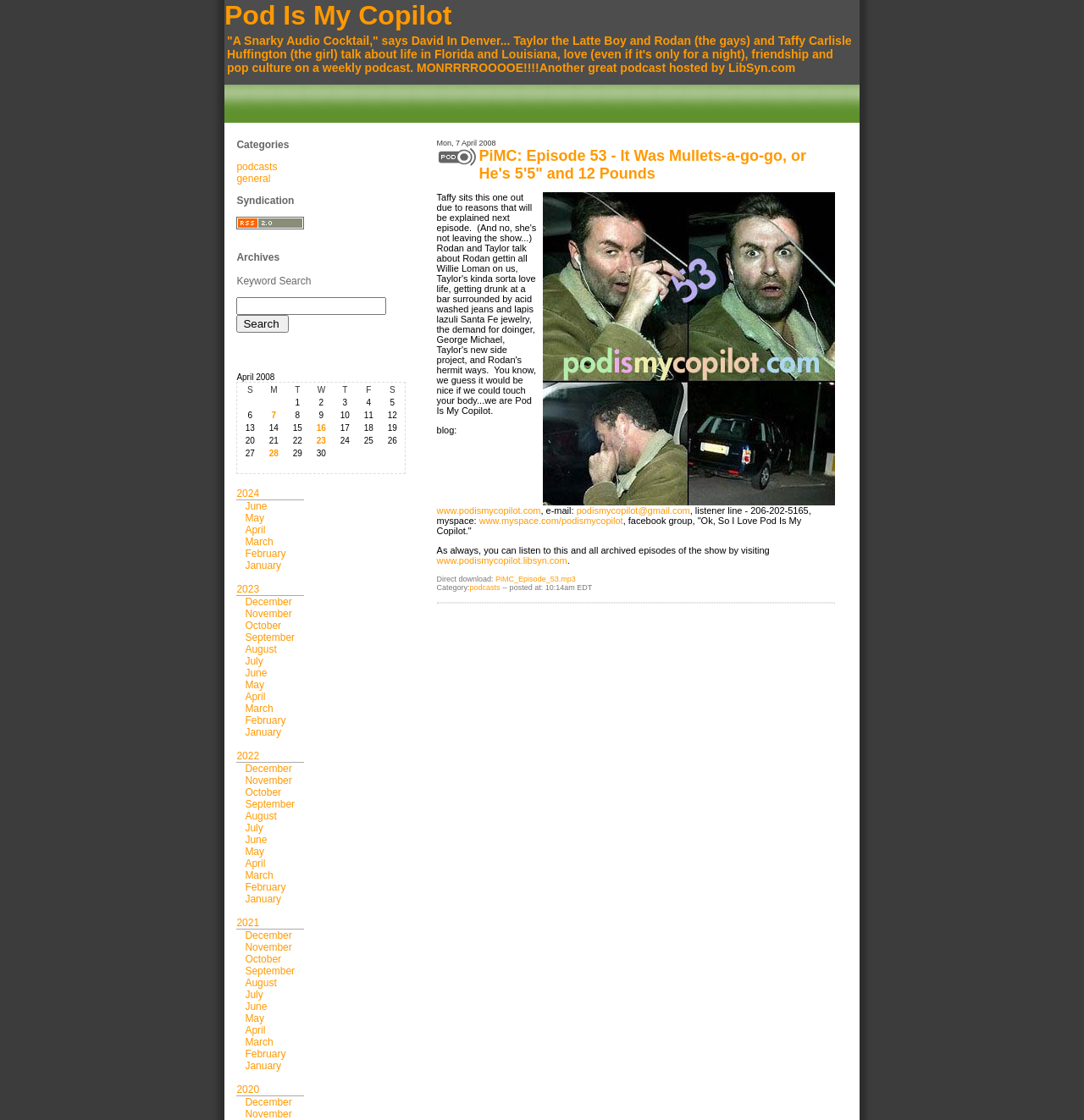Using the element description: "October", determine the bounding box coordinates. The coordinates should be in the format [left, top, right, bottom], with values between 0 and 1.

[0.226, 0.702, 0.259, 0.712]